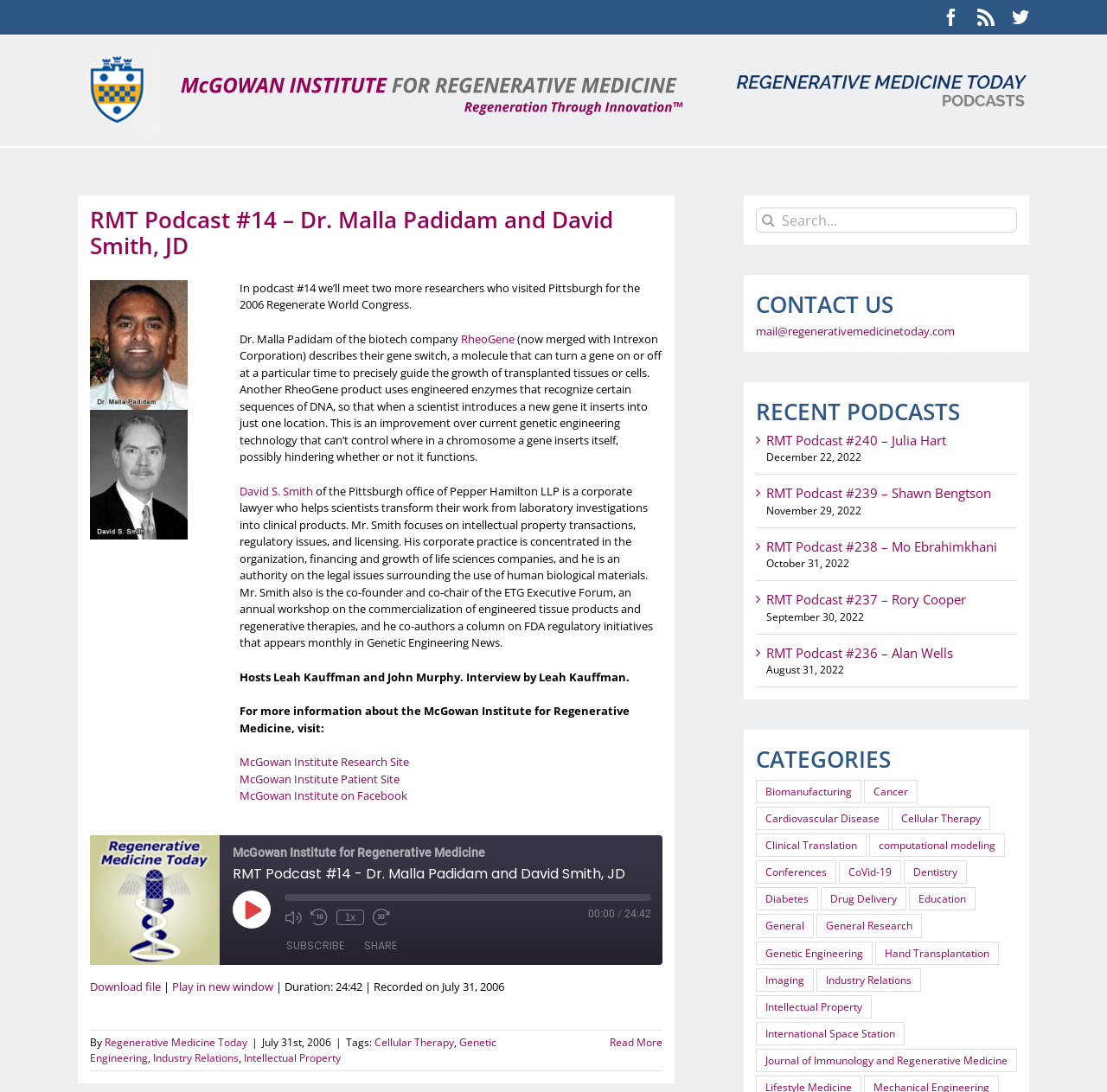Answer the question in a single word or phrase:
How can I subscribe to the podcast?

Click the SUBSCRIBE button